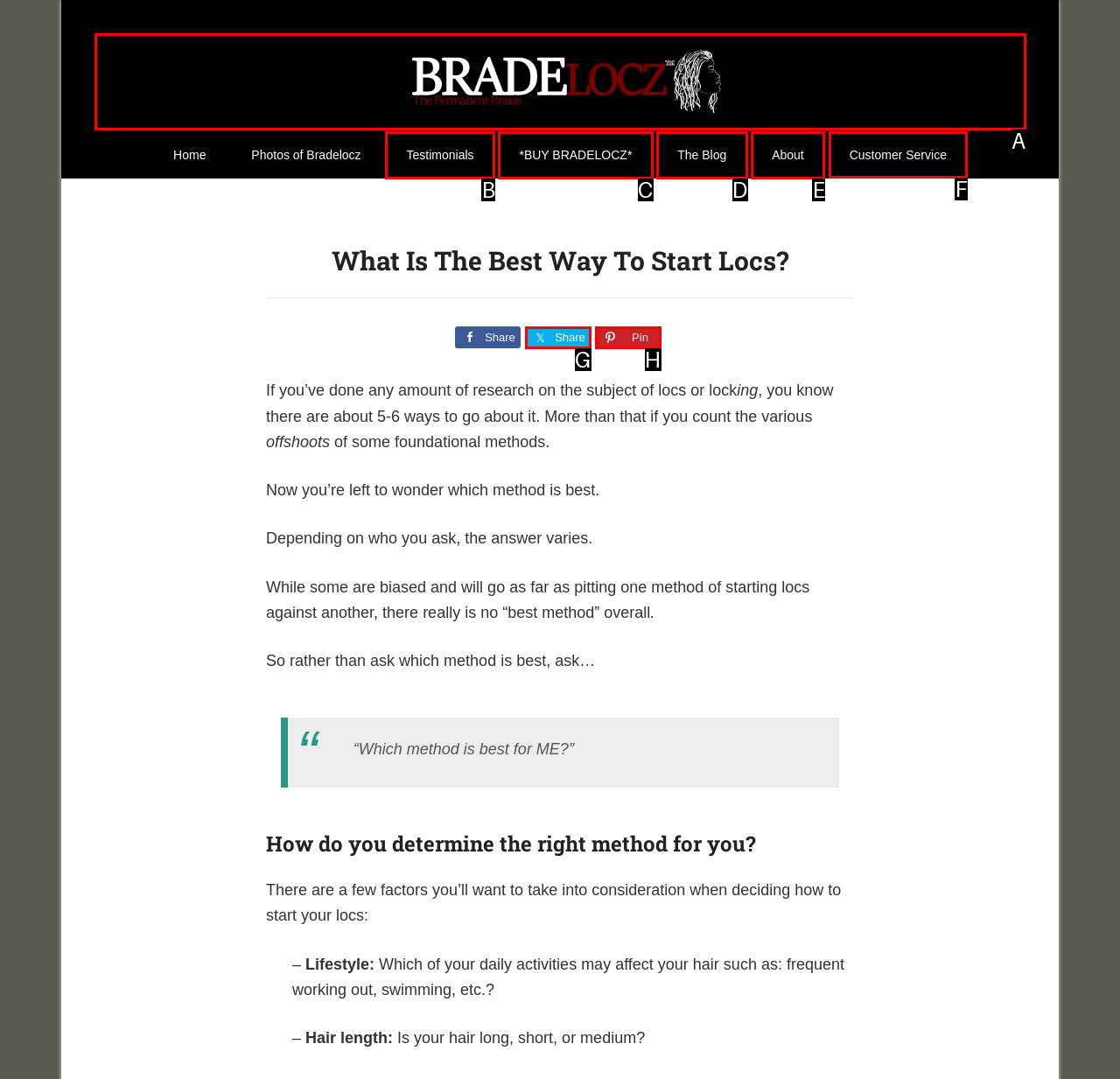Identify the HTML element to click to execute this task: Learn about customer service Respond with the letter corresponding to the proper option.

F